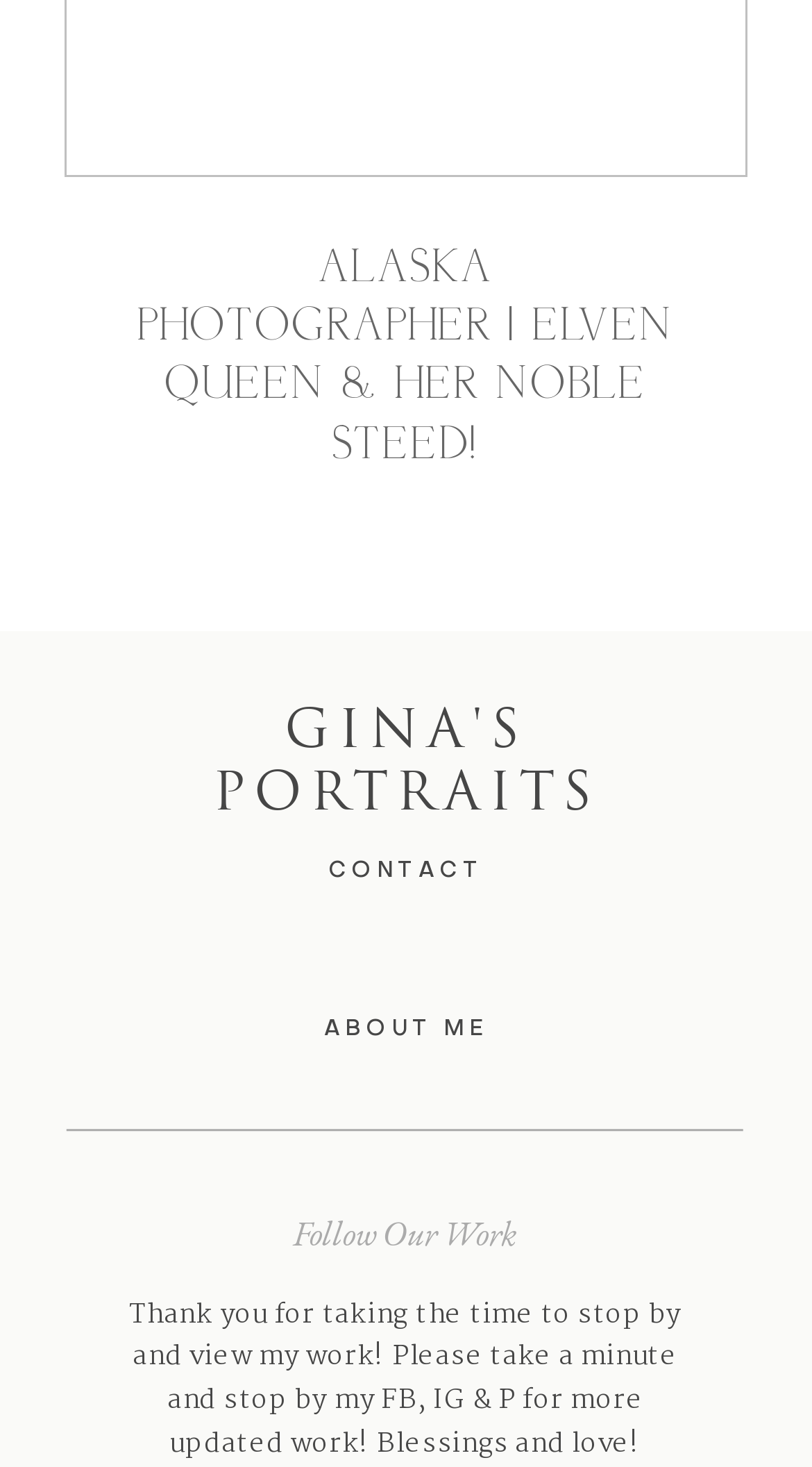What is the purpose of the 'CONTACT' link?
Deliver a detailed and extensive answer to the question.

The 'CONTACT' link is likely intended for visitors to get in touch with the photographer, possibly to inquire about their work or services.